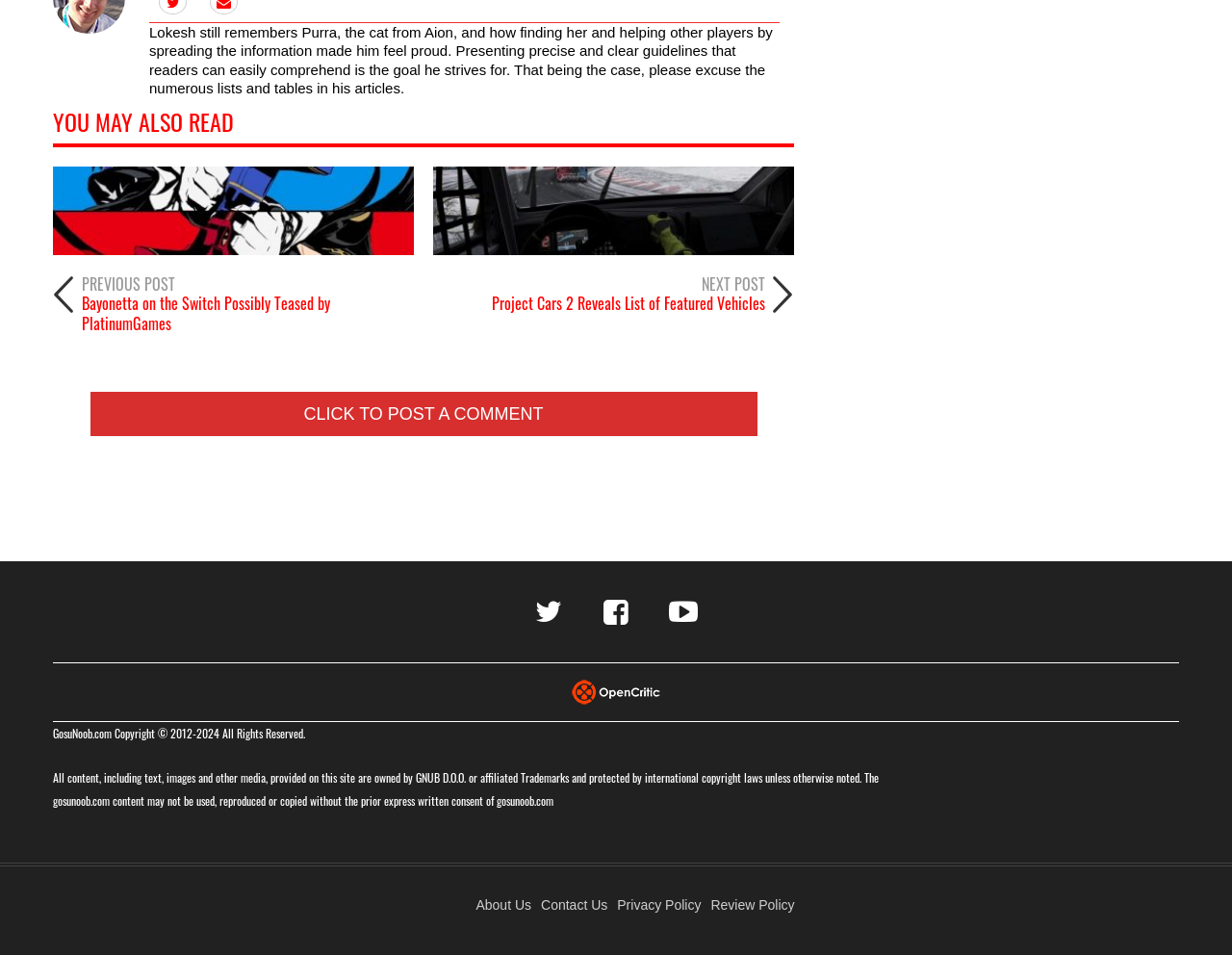What is the author's goal in writing articles?
Give a single word or phrase answer based on the content of the image.

Clear guidelines